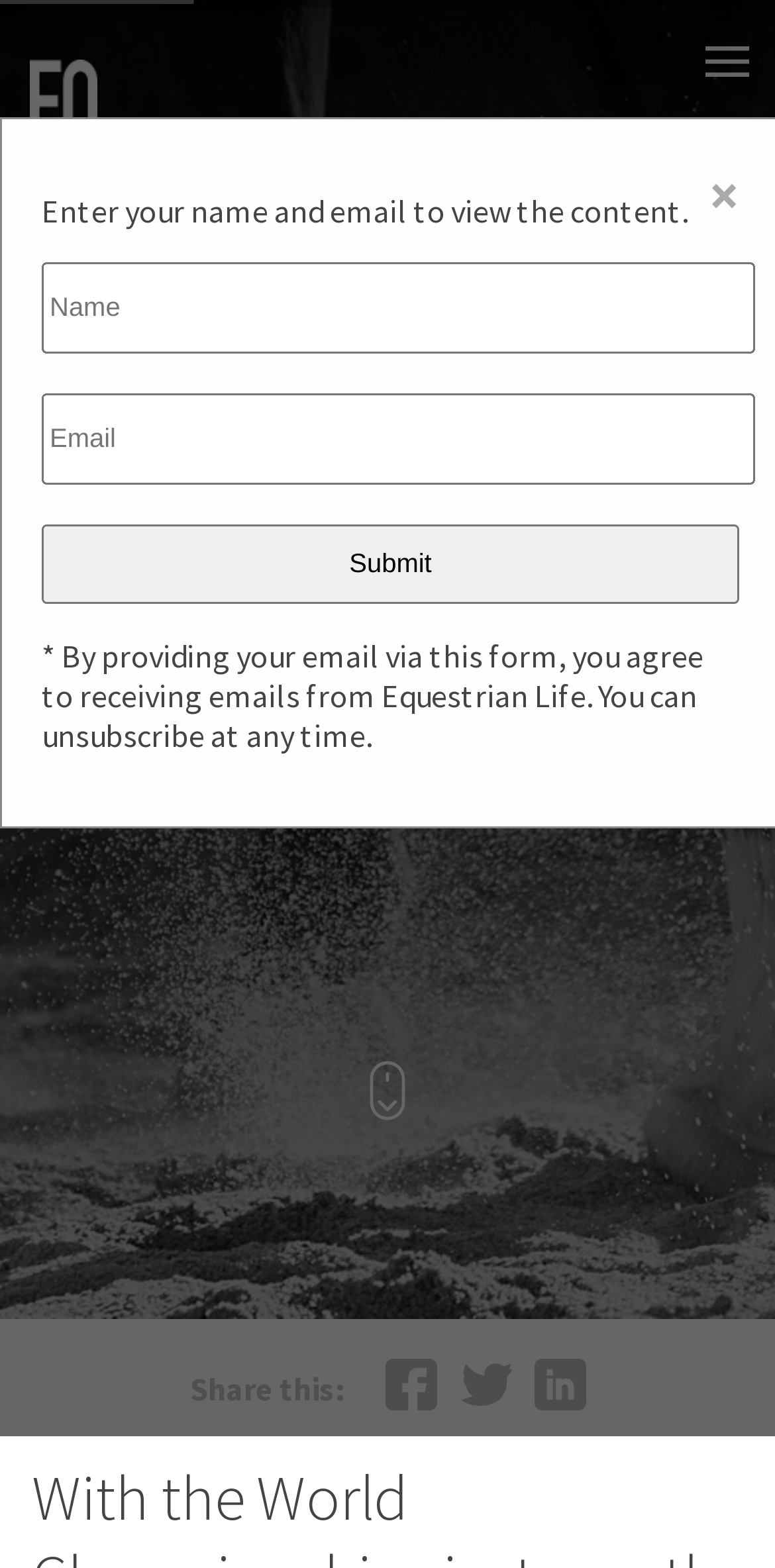Based on the element description, predict the bounding box coordinates (top-left x, top-left y, bottom-right x, bottom-right y) for the UI element in the screenshot: parent_node: ISSUE 74 aria-label="Next slide"

[0.95, 0.4, 1.0, 0.441]